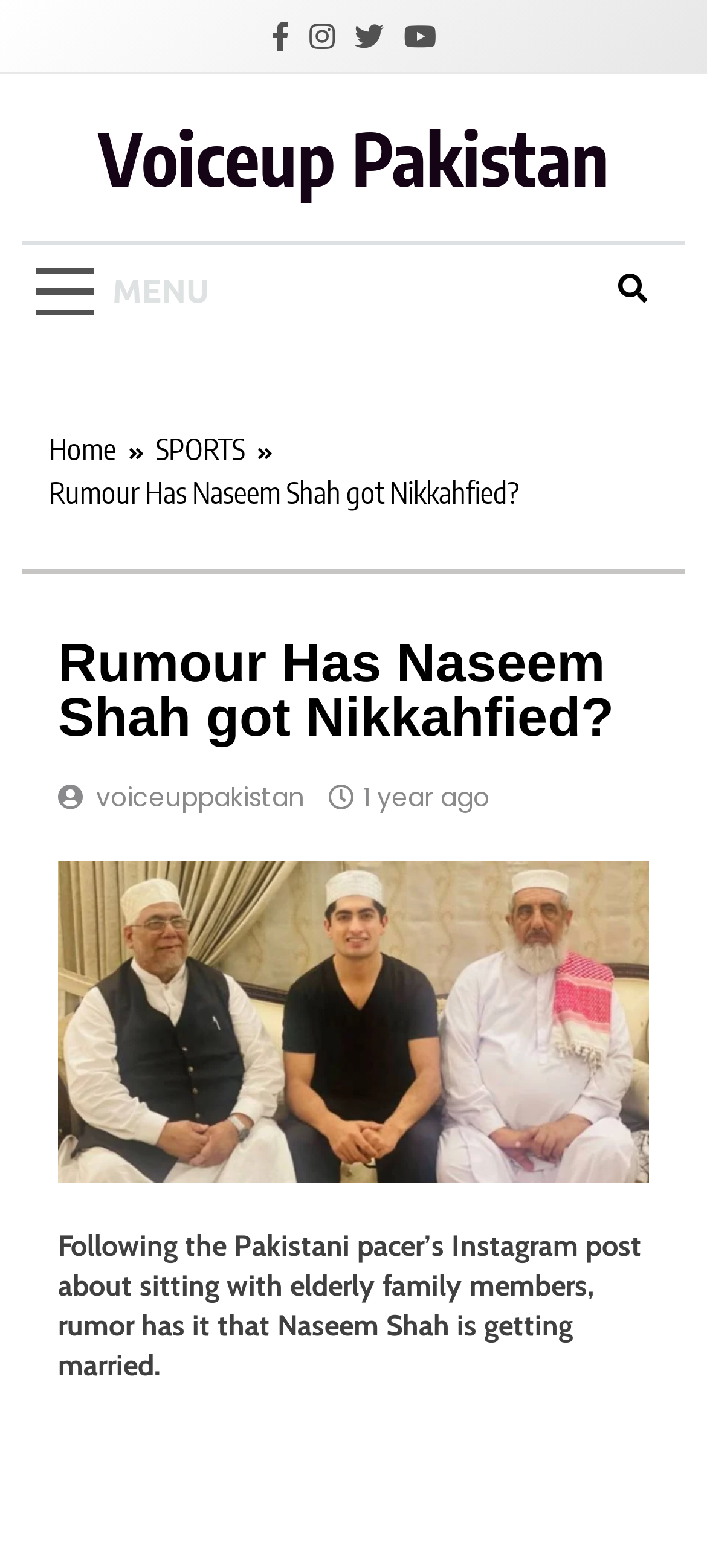Using the details from the image, please elaborate on the following question: What type of news does the website provide?

I found this information by examining the static text element 'Voiceup Pakistan | Latest Pakistan News, World News, Sports News' at the top of the webpage, which describes the types of news the website provides.